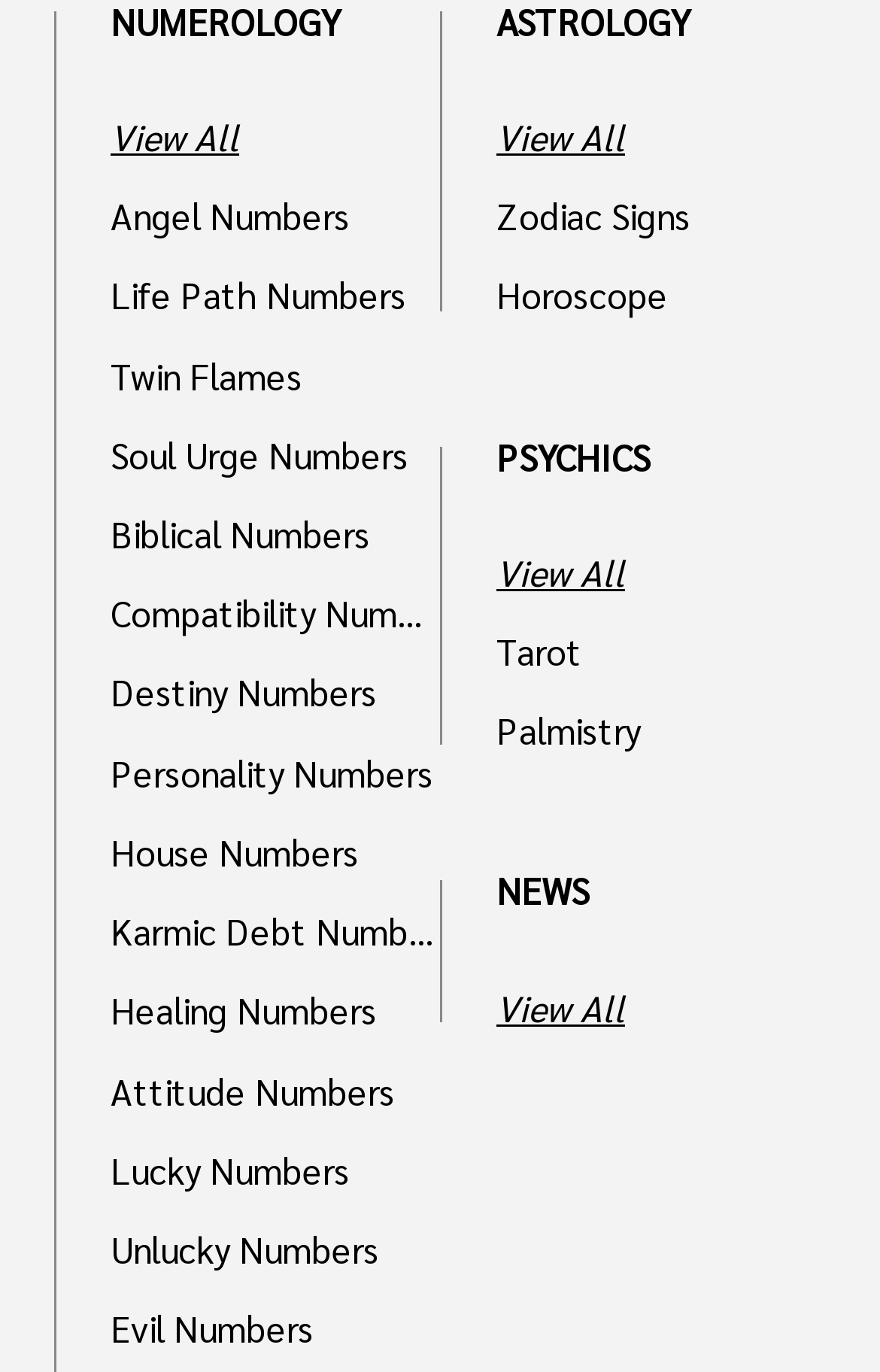Provide a single word or phrase to answer the given question: 
What is the first category on the left side?

NUMEROLOGY